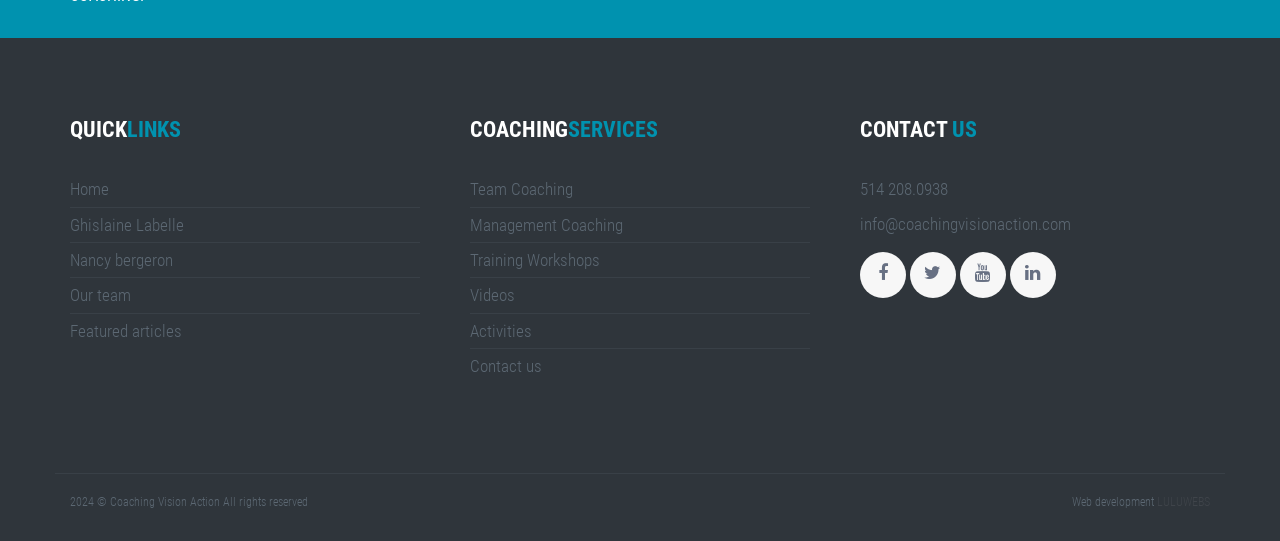Please find the bounding box coordinates of the clickable region needed to complete the following instruction: "go to home page". The bounding box coordinates must consist of four float numbers between 0 and 1, i.e., [left, top, right, bottom].

[0.055, 0.332, 0.085, 0.369]